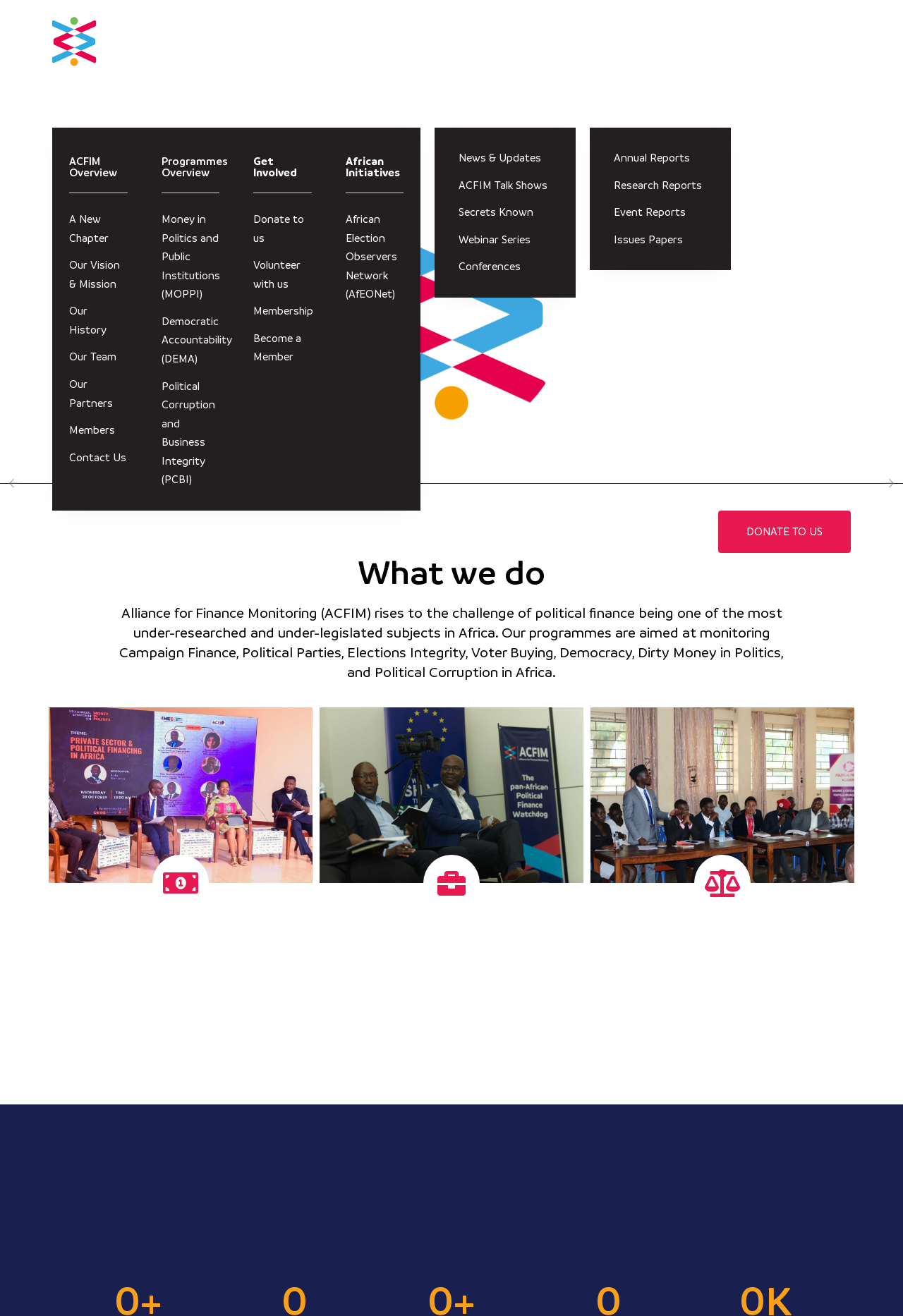Could you specify the bounding box coordinates for the clickable section to complete the following instruction: "Click About ACFIM"?

[0.058, 0.054, 0.466, 0.097]